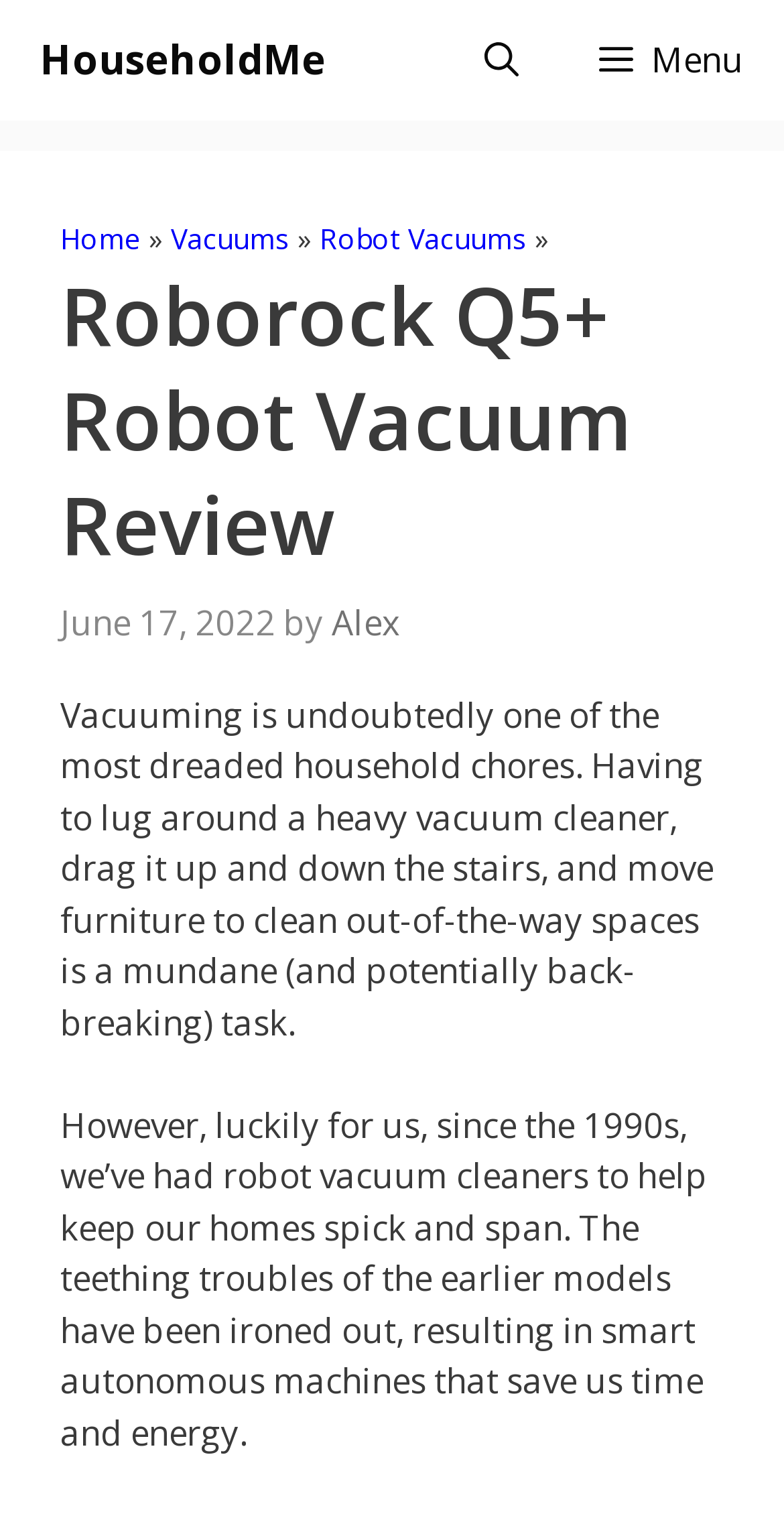Please reply to the following question with a single word or a short phrase:
What is the name of the website?

HouseholdMe